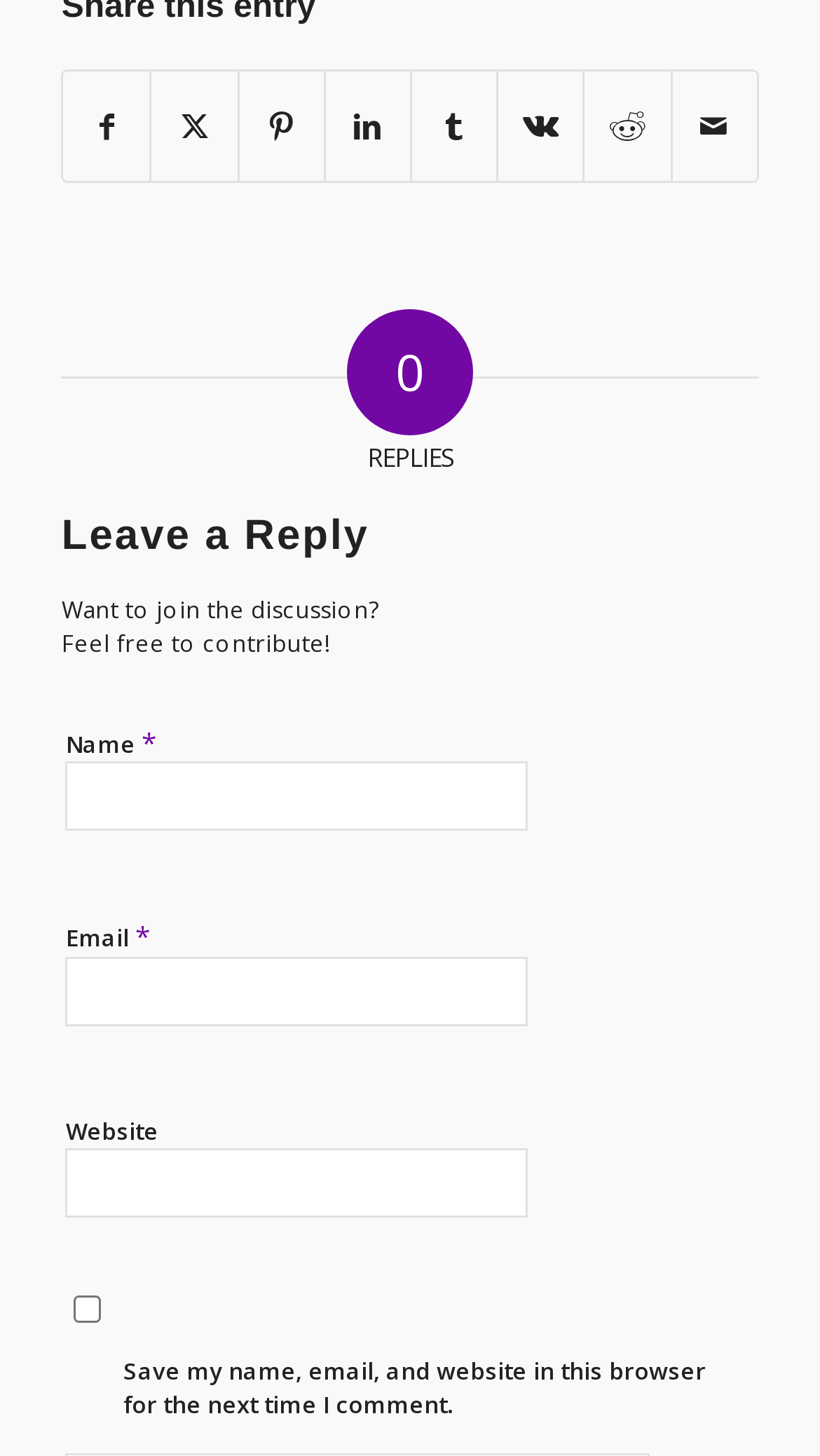Locate the bounding box coordinates for the element described below: "Share on Vk". The coordinates must be four float values between 0 and 1, formatted as [left, top, right, bottom].

[0.608, 0.049, 0.711, 0.124]